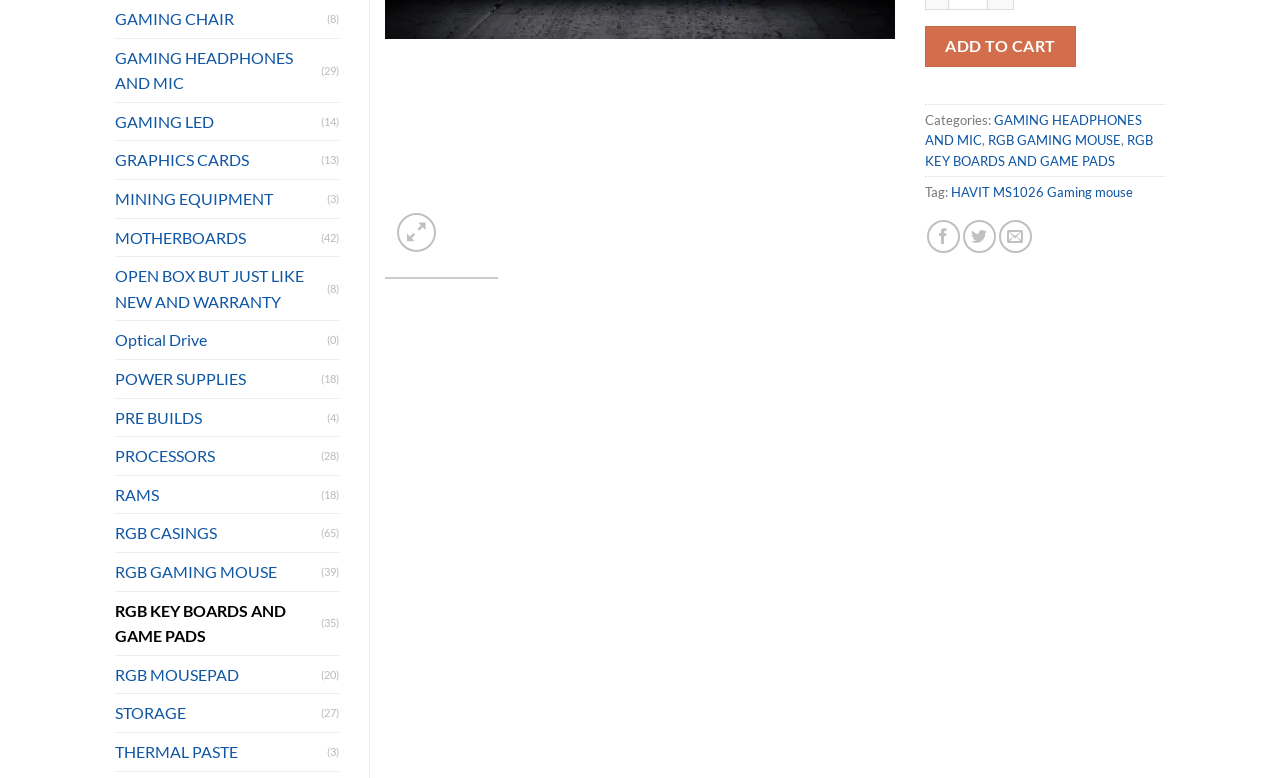Please specify the bounding box coordinates in the format (top-left x, top-left y, bottom-right x, bottom-right y), with values ranging from 0 to 1. Identify the bounding box for the UI component described as follows: HAVIT MS1026 Gaming mouse

[0.743, 0.237, 0.885, 0.257]